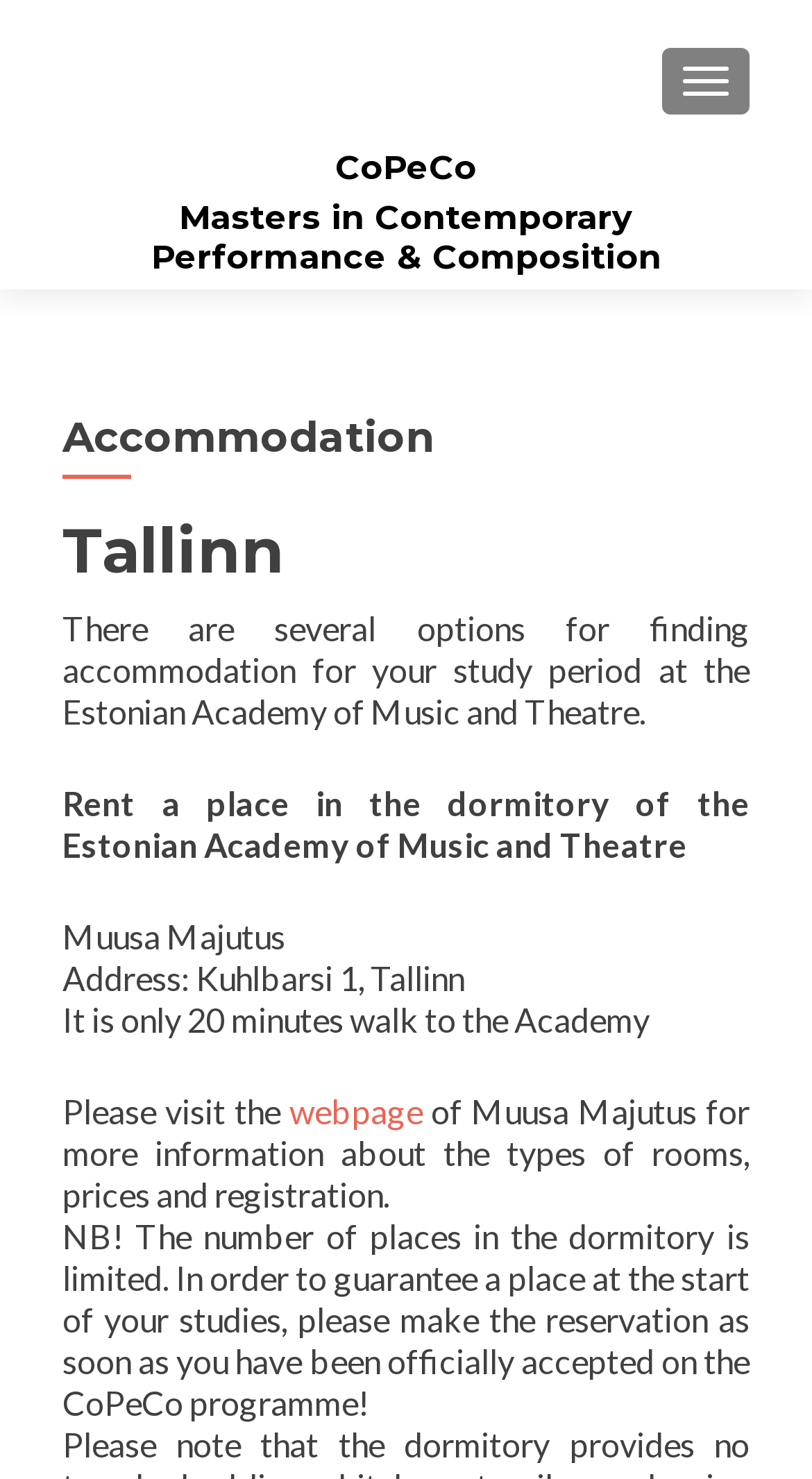Locate the bounding box of the UI element described by: "Toggle navigation" in the given webpage screenshot.

[0.815, 0.032, 0.923, 0.077]